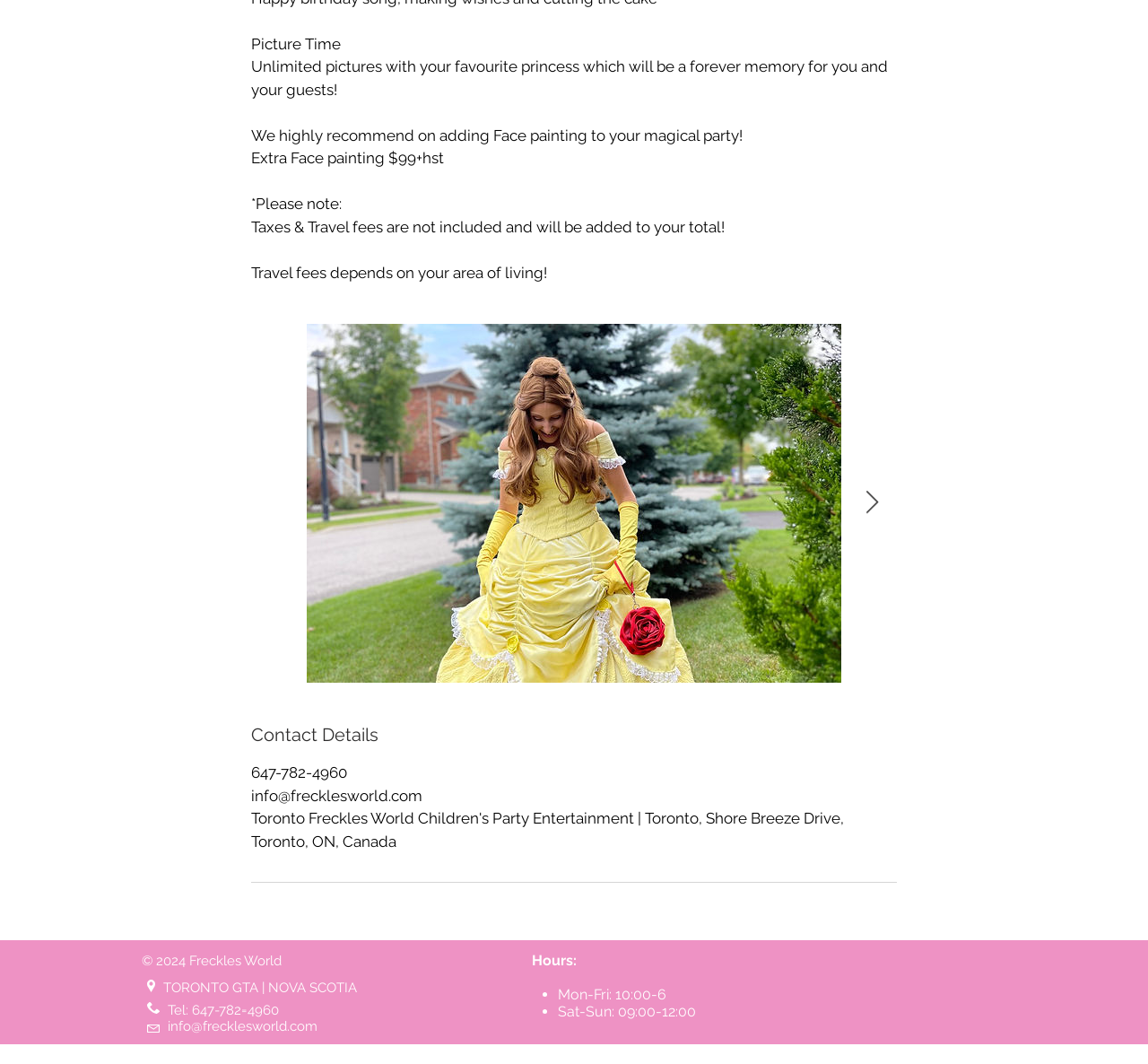Based on the provided description, "Mon-Fri: 10:00-6", find the bounding box of the corresponding UI element in the screenshot.

[0.486, 0.927, 0.58, 0.943]